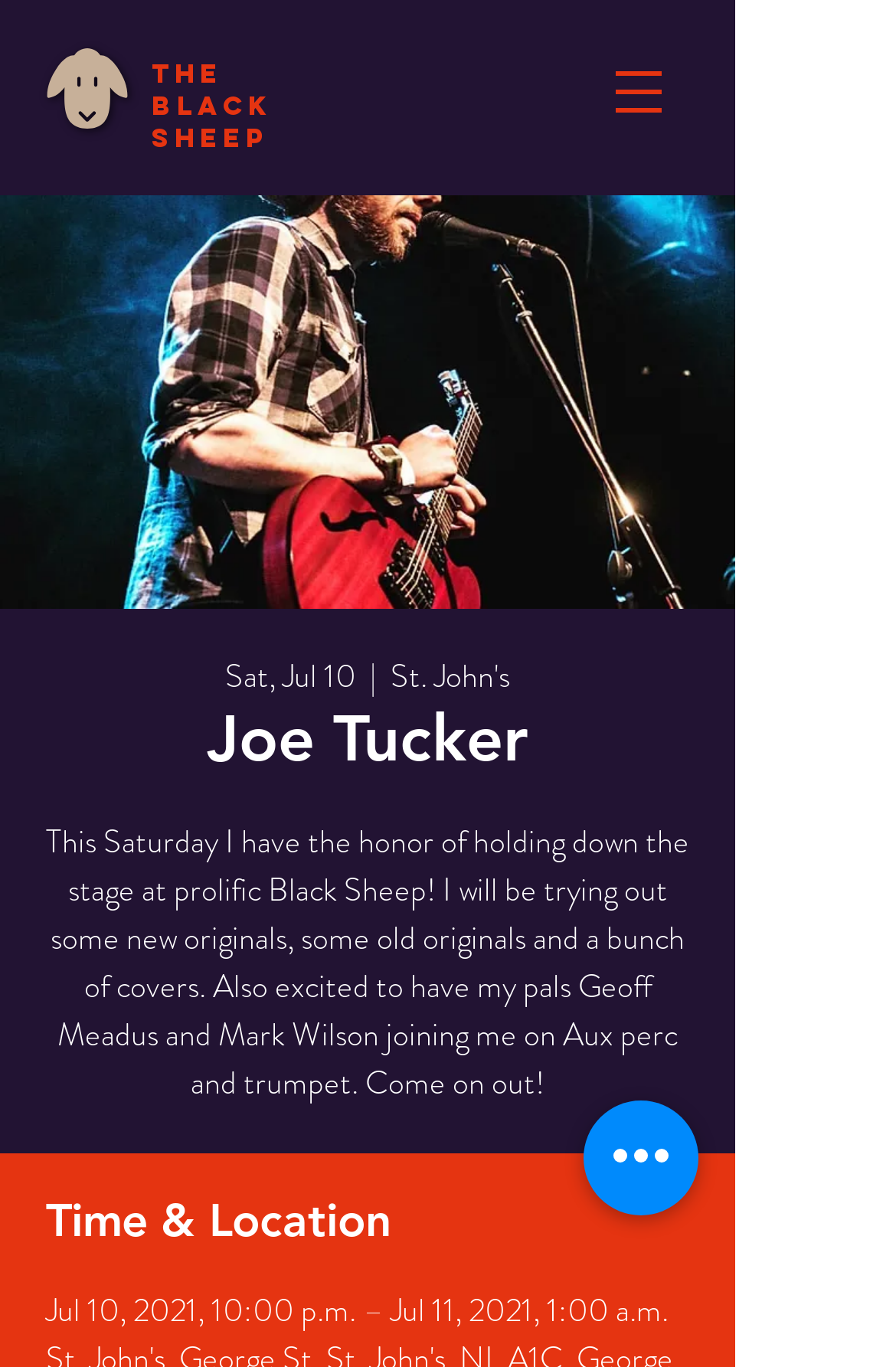What time does the event start?
Please give a detailed and elaborate answer to the question based on the image.

I found the start time of the event by looking at the text 'Jul 10, 2021, 10:00 p.m. – Jul 11, 2021, 1:00 a.m.' which is located under the 'Time & Location' heading.